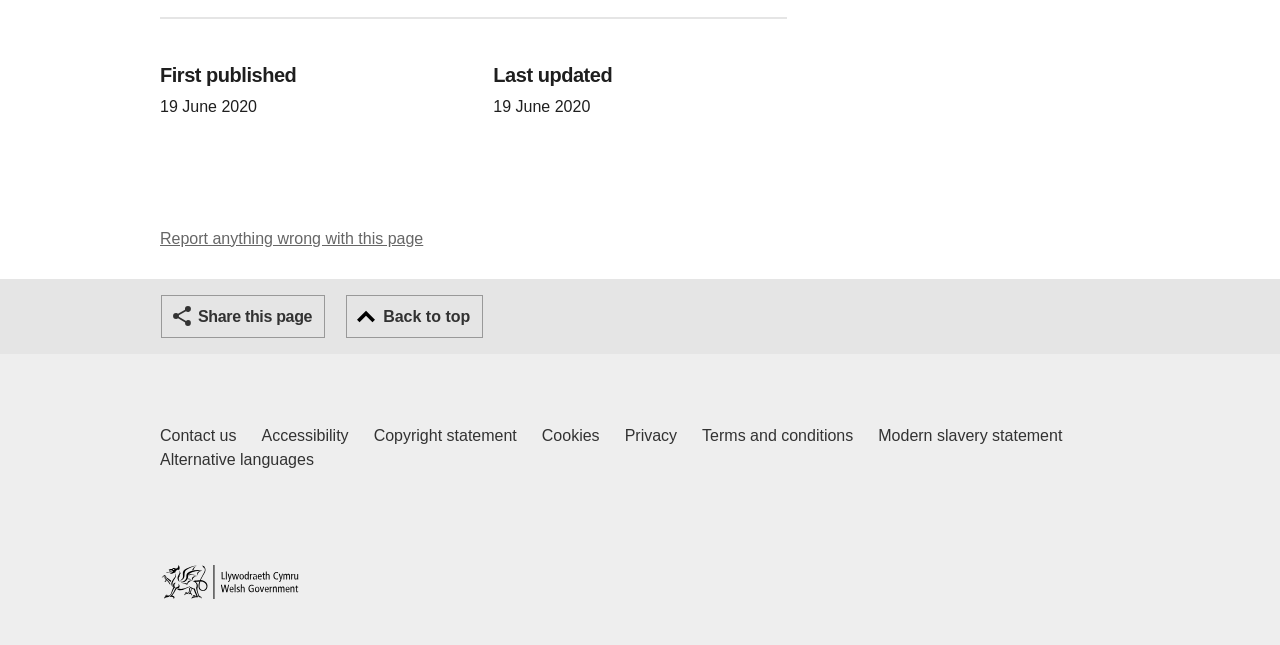What is the position of the 'Back to top' button?
Examine the screenshot and reply with a single word or phrase.

Top-right